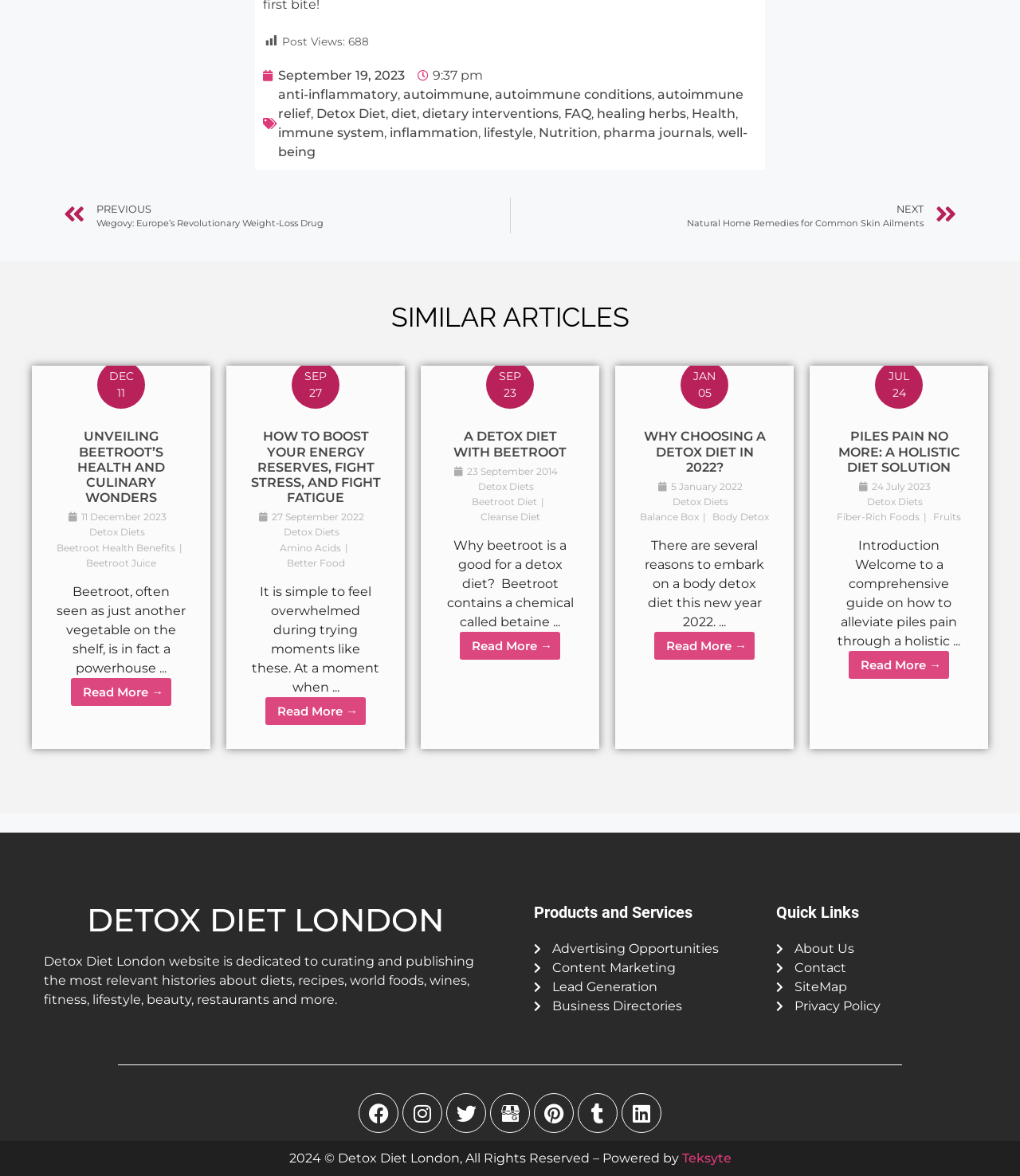Please find the bounding box coordinates of the element's region to be clicked to carry out this instruction: "Learn about 'A DETOX DIET WITH BEETROOT'".

[0.436, 0.365, 0.564, 0.391]